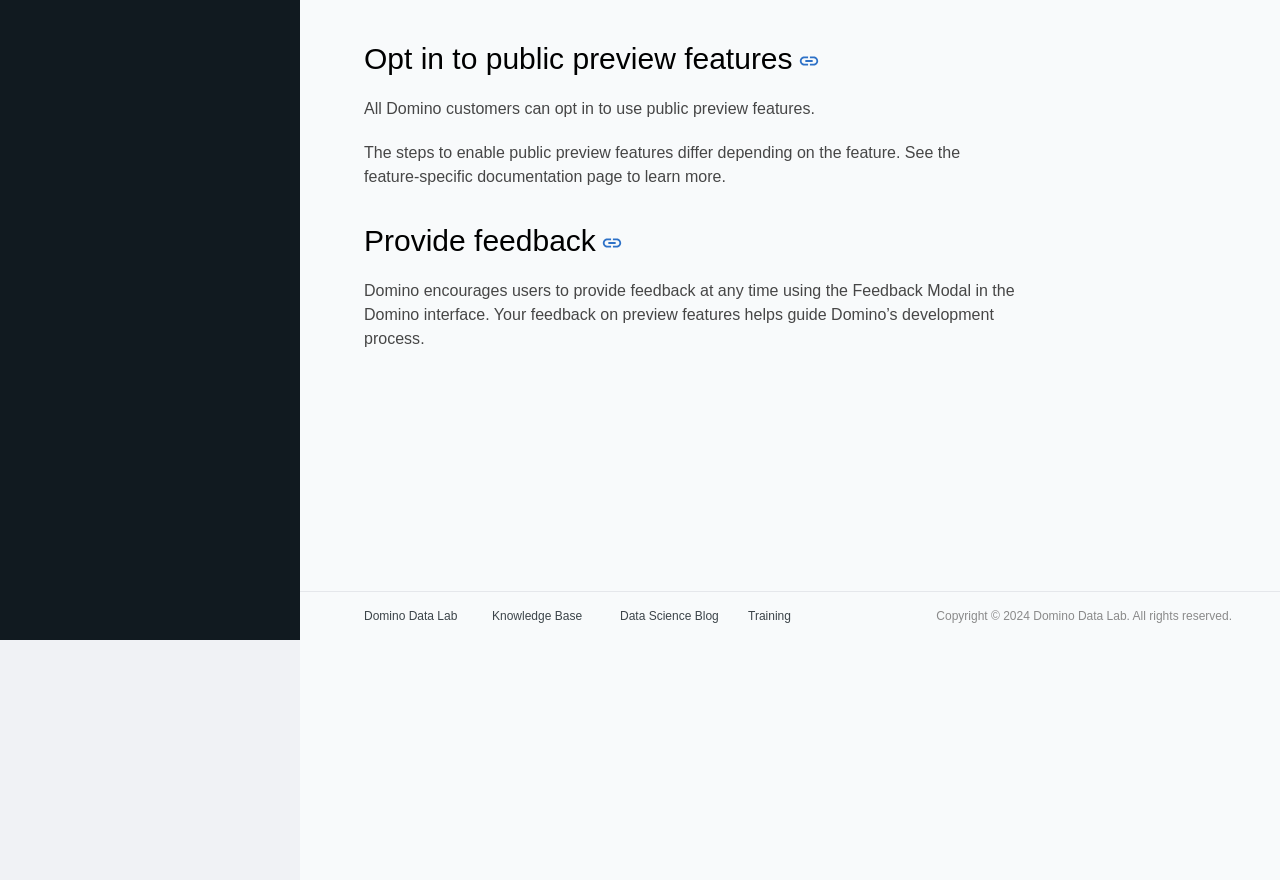Using the format (top-left x, top-left y, bottom-right x, bottom-right y), provide the bounding box coordinates for the described UI element. All values should be floating point numbers between 0 and 1: Training

[0.584, 0.692, 0.618, 0.708]